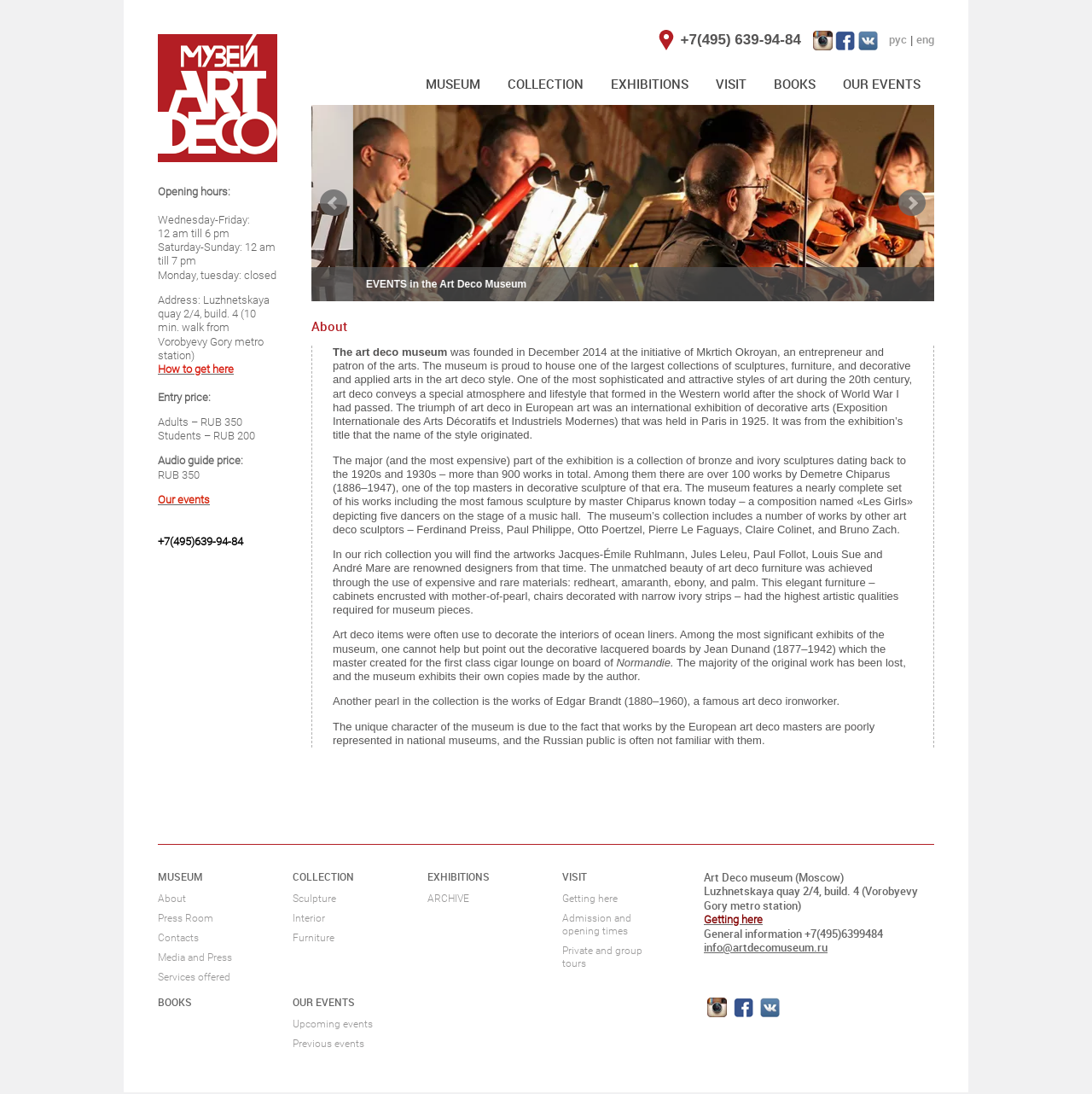Find the bounding box coordinates of the element to click in order to complete the given instruction: "Learn more about the museum's collection."

[0.452, 0.066, 0.547, 0.087]